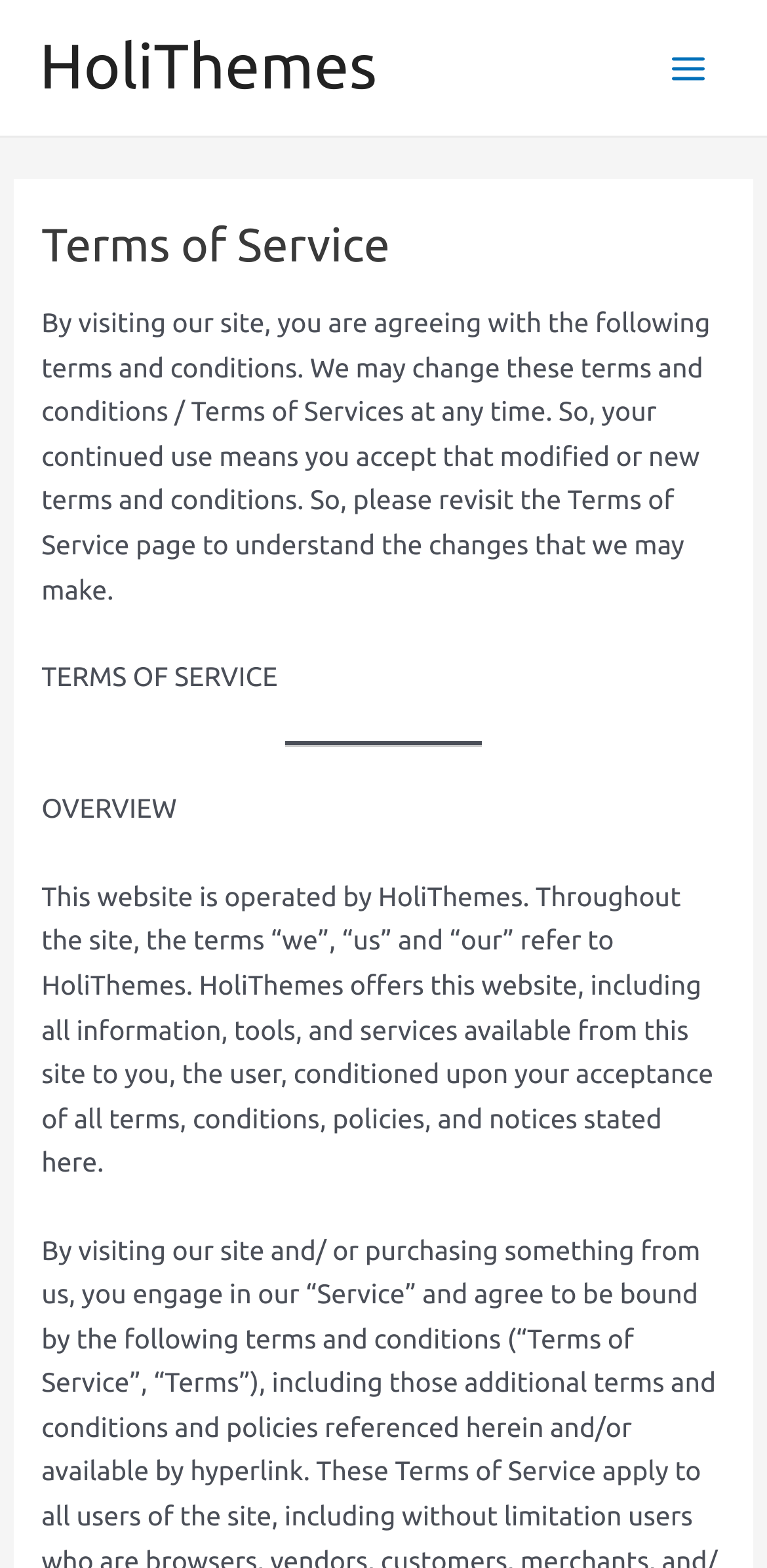Please give a succinct answer using a single word or phrase:
What is the name of the website operator?

HoliThemes